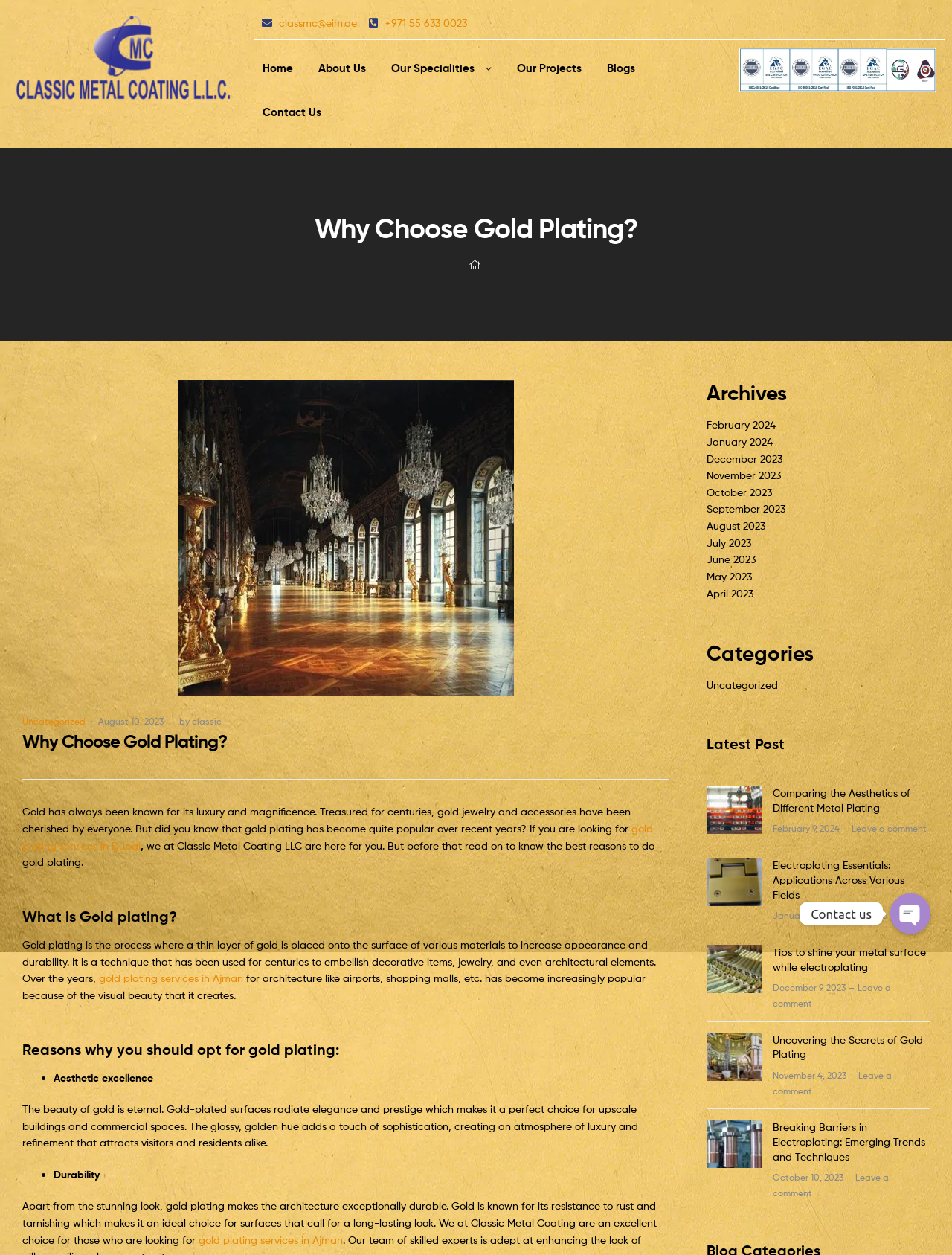What is the location mentioned on the webpage where gold plating services are offered?
Deliver a detailed and extensive answer to the question.

The webpage mentions that gold plating services are offered in Dubai and Ajman, as indicated by the links 'gold plating services in Dubai' and 'gold plating services in Ajman'.